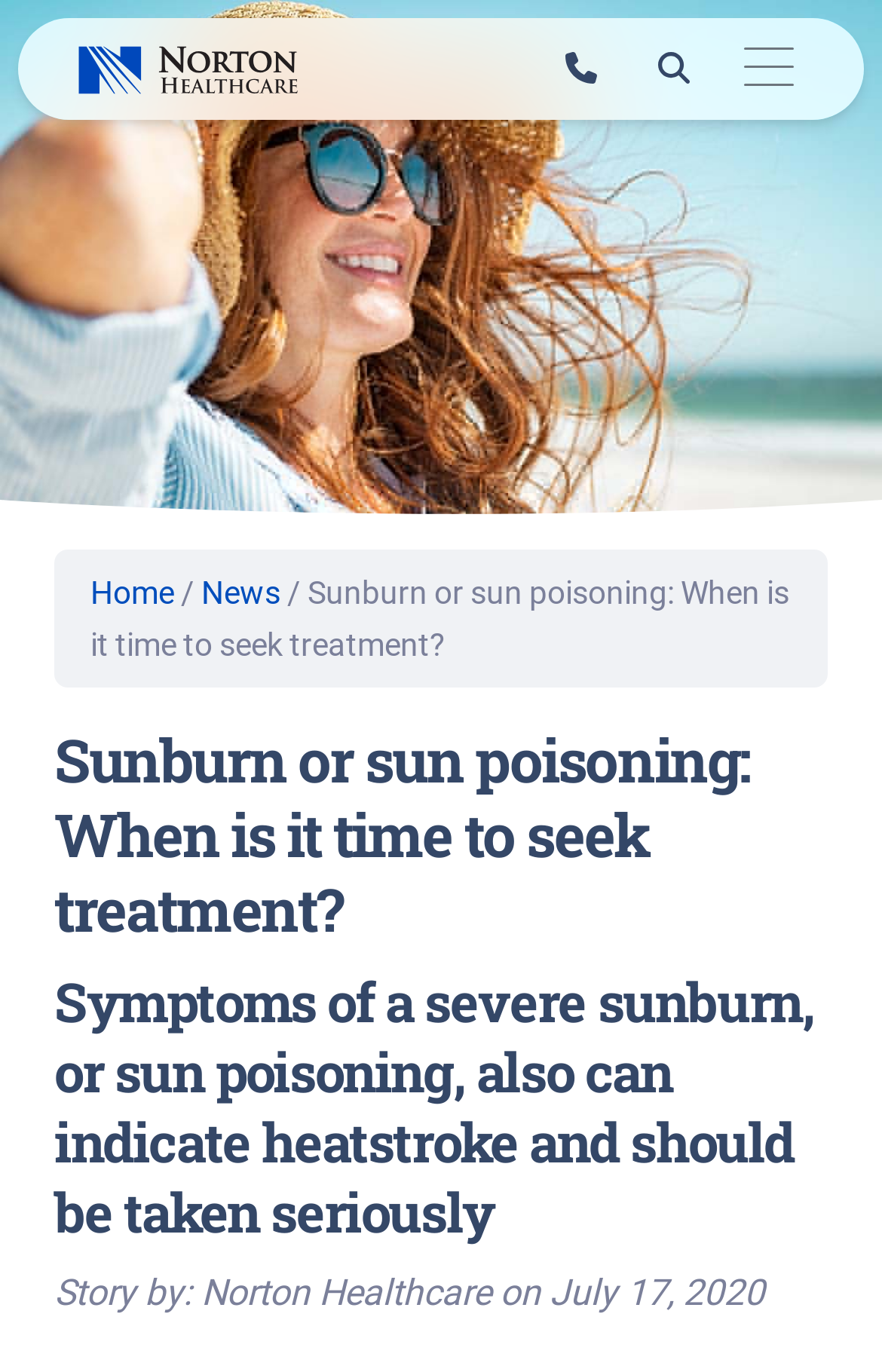Please provide a comprehensive answer to the question based on the screenshot: What is the purpose of the button at the top right?

I determined the purpose of the button by looking at its description, which says 'Toggle navigation'. This suggests that the button is used to toggle the navigation menu.